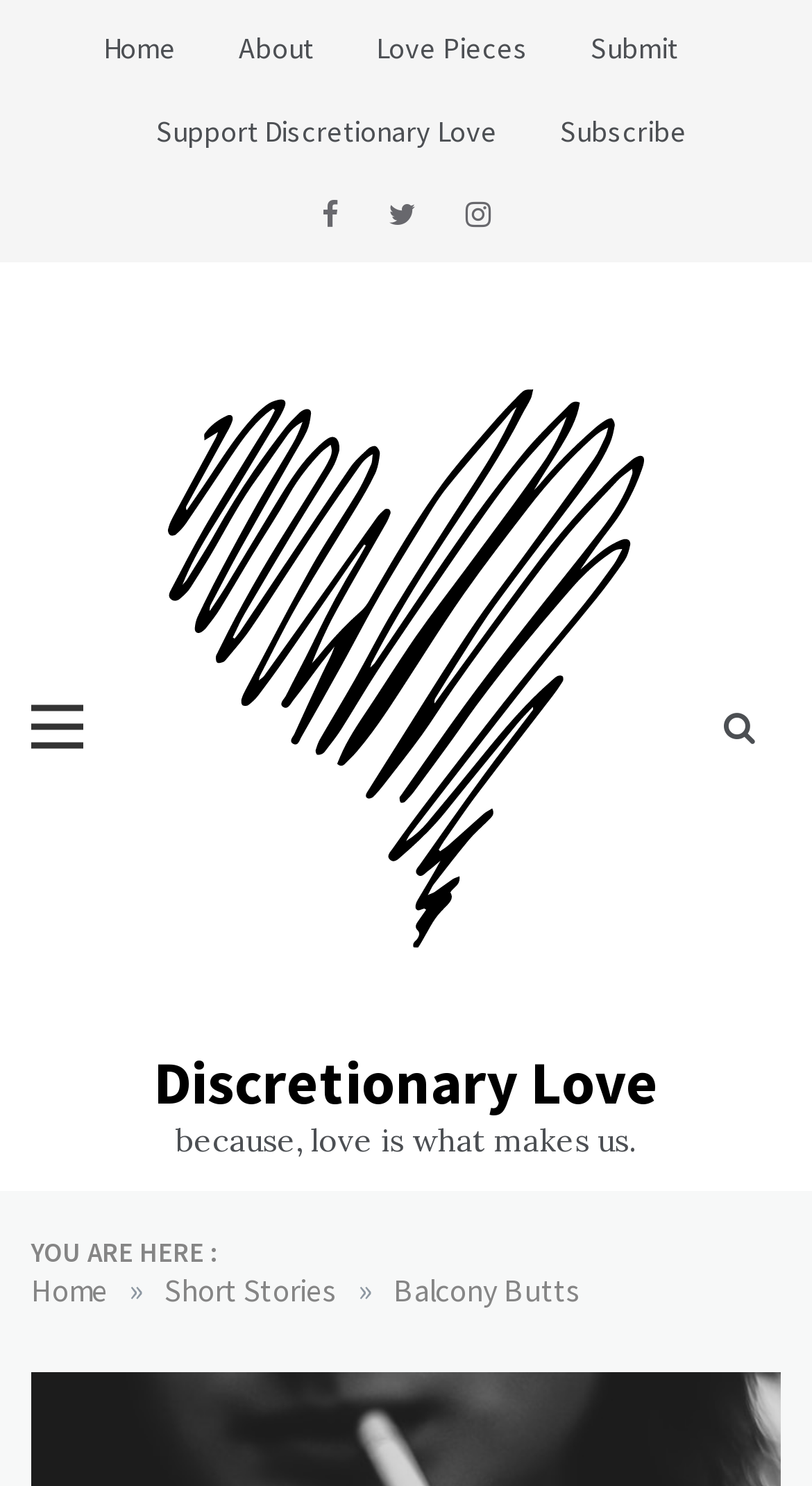Locate the bounding box coordinates of the clickable region to complete the following instruction: "view love pieces."

[0.424, 0.004, 0.688, 0.06]